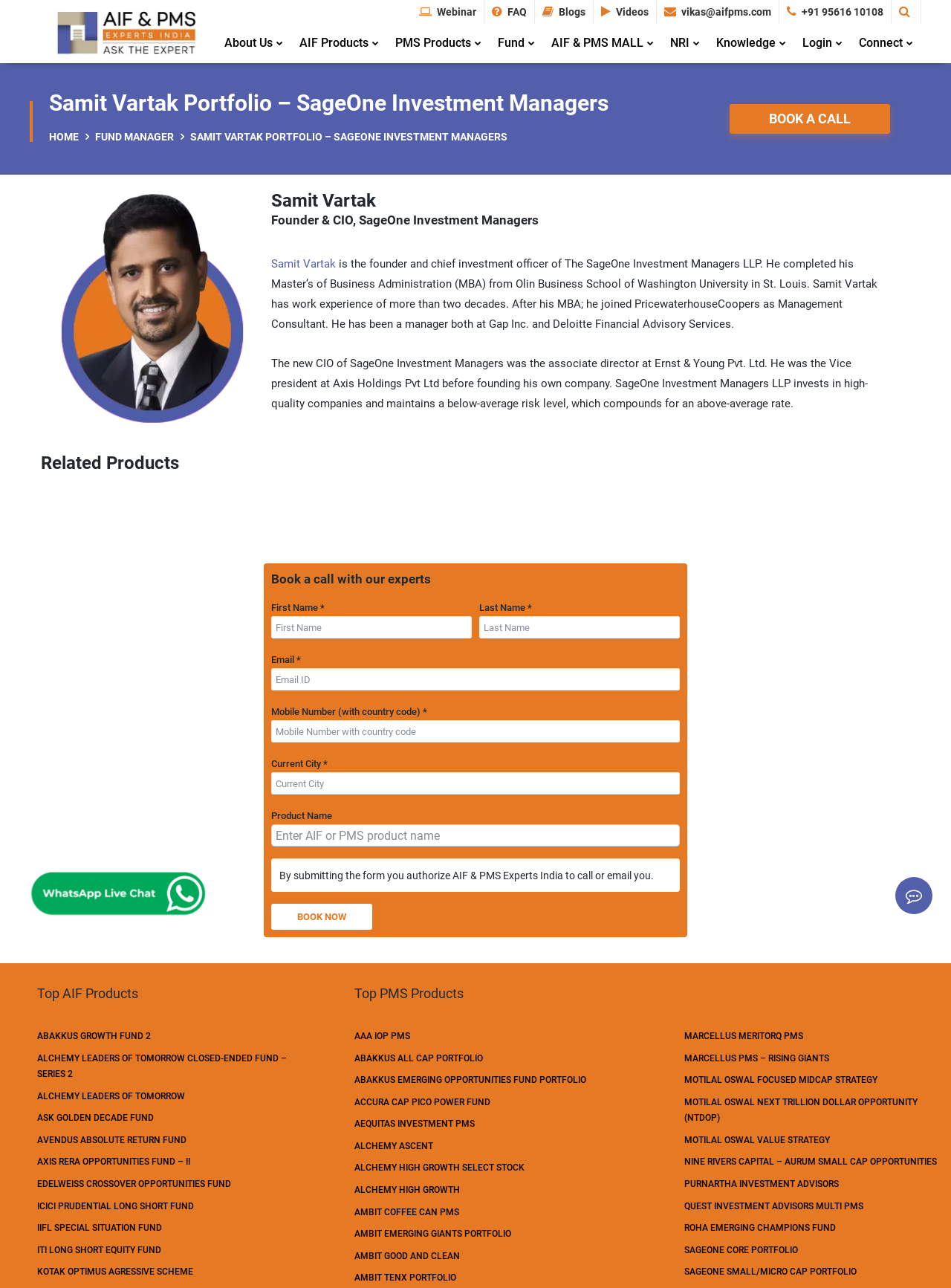Please identify the bounding box coordinates of the region to click in order to complete the given instruction: "Click the 'HOME' link". The coordinates should be four float numbers between 0 and 1, i.e., [left, top, right, bottom].

[0.177, 0.017, 0.227, 0.049]